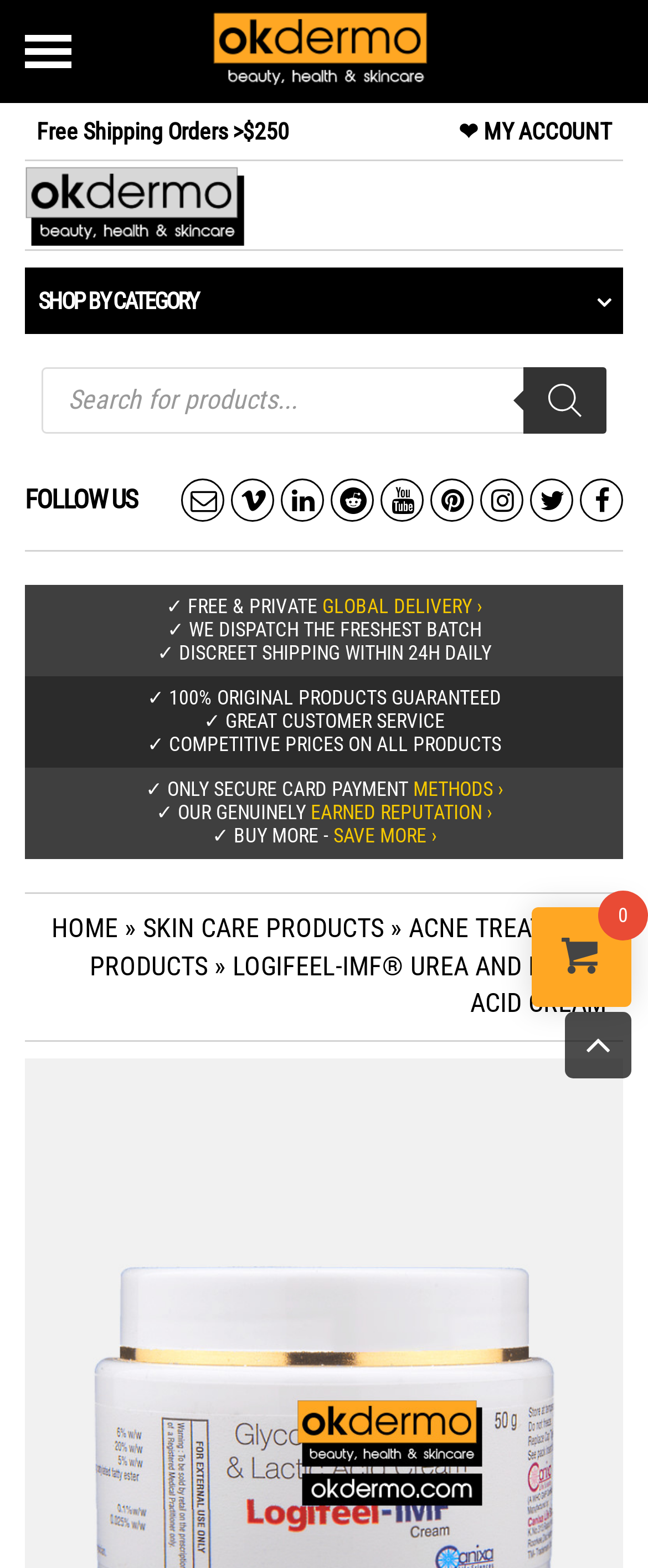Please identify and generate the text content of the webpage's main heading.

LOGIFEEL-IMF® UREA AND LACTIC ACID CREAM